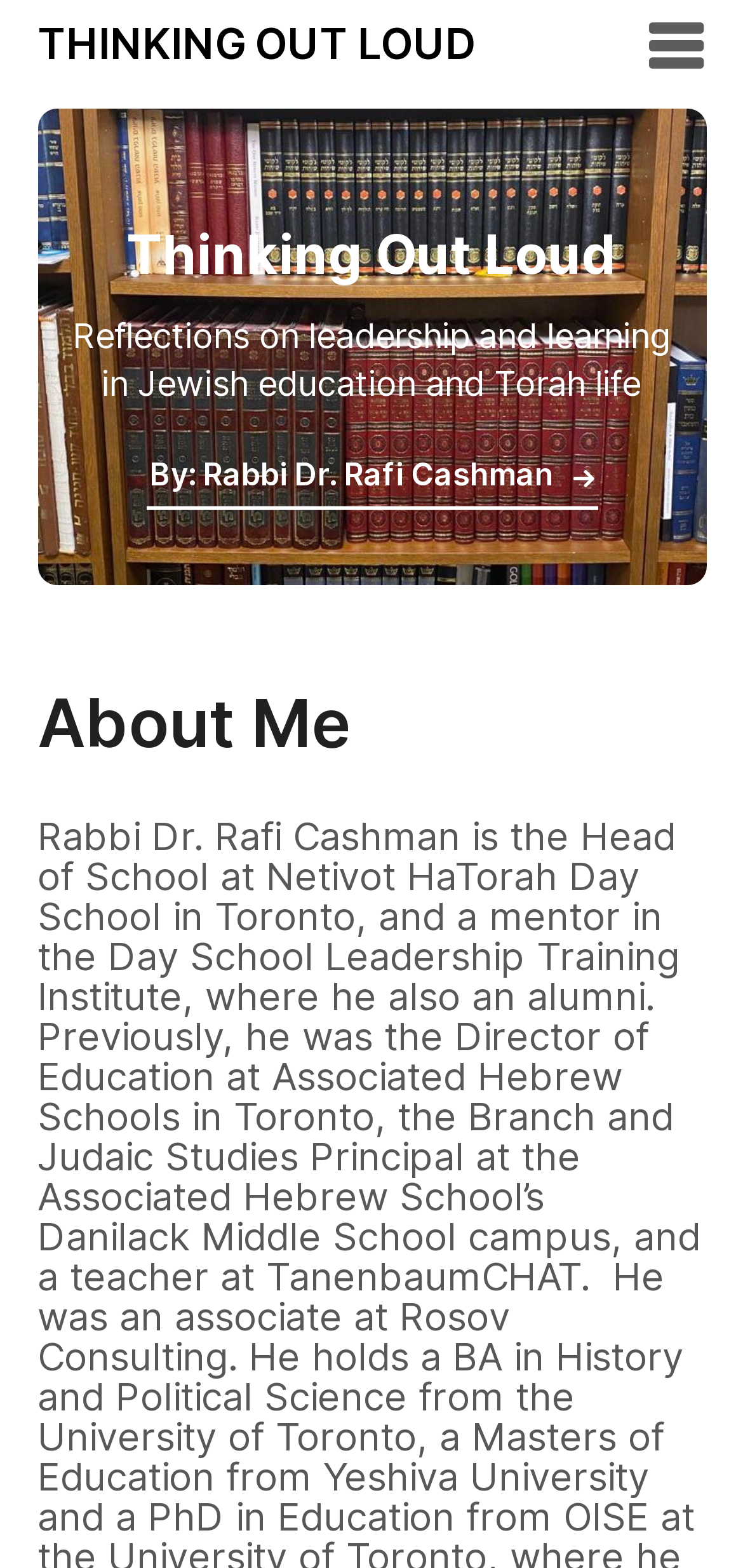What is the theme of the webpage?
Could you answer the question in a detailed manner, providing as much information as possible?

The answer can be found by reading the StaticText elements and the link elements on the webpage, which suggest that the webpage is about reflections on leadership and learning in Jewish education and Torah life.